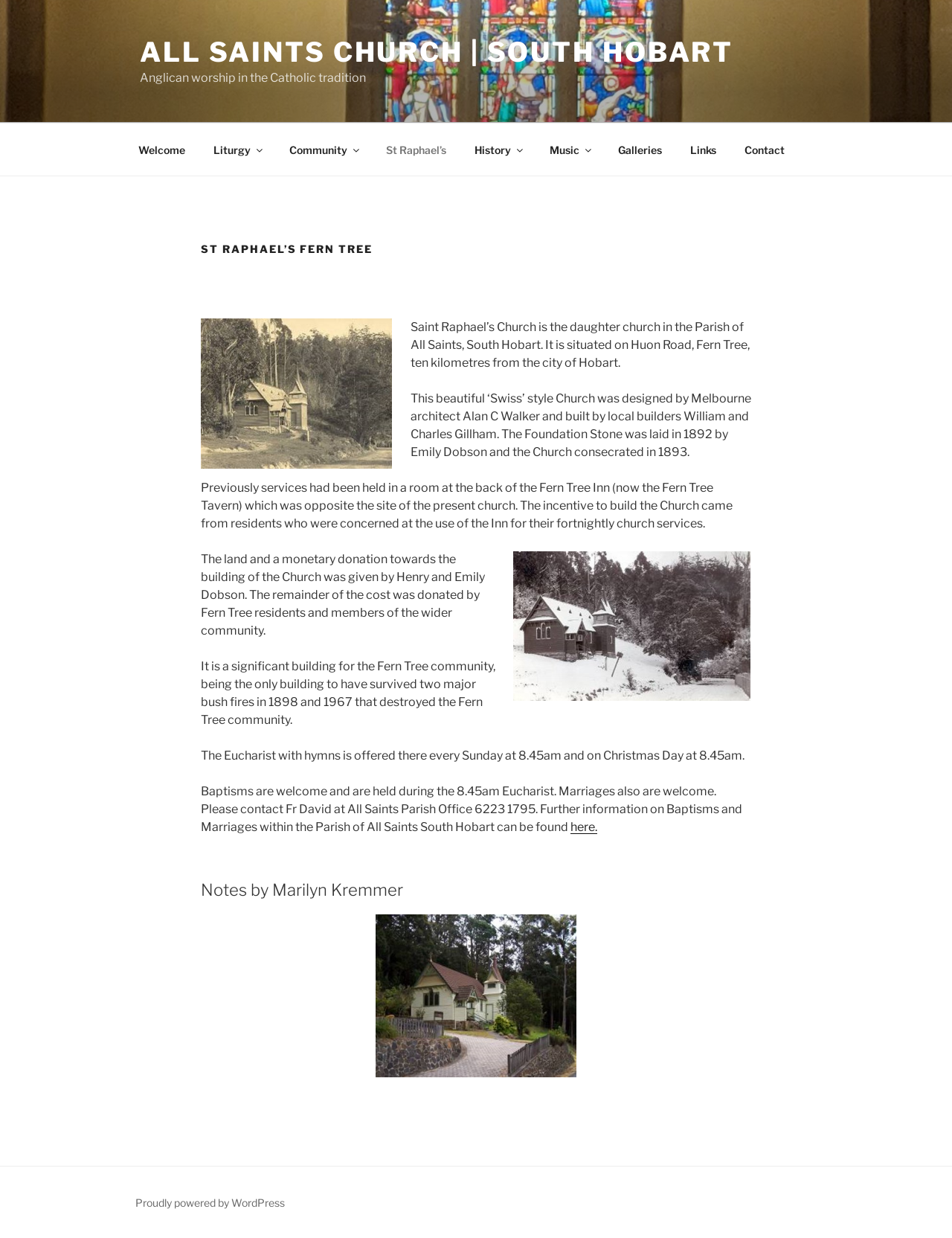Please locate and generate the primary heading on this webpage.

ST RAPHAEL’S FERN TREE